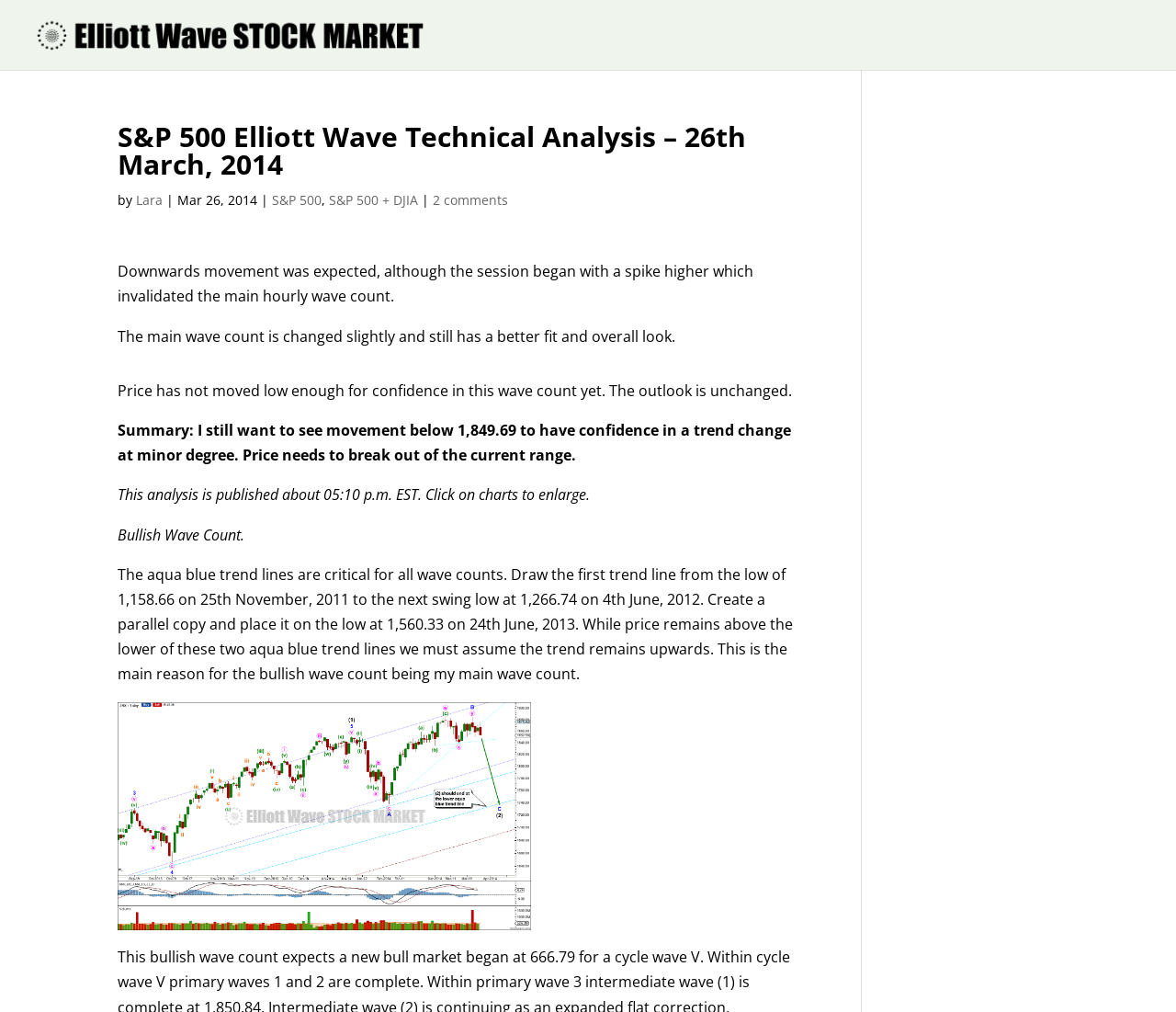What is the author of this article?
Look at the screenshot and respond with one word or a short phrase.

Lara